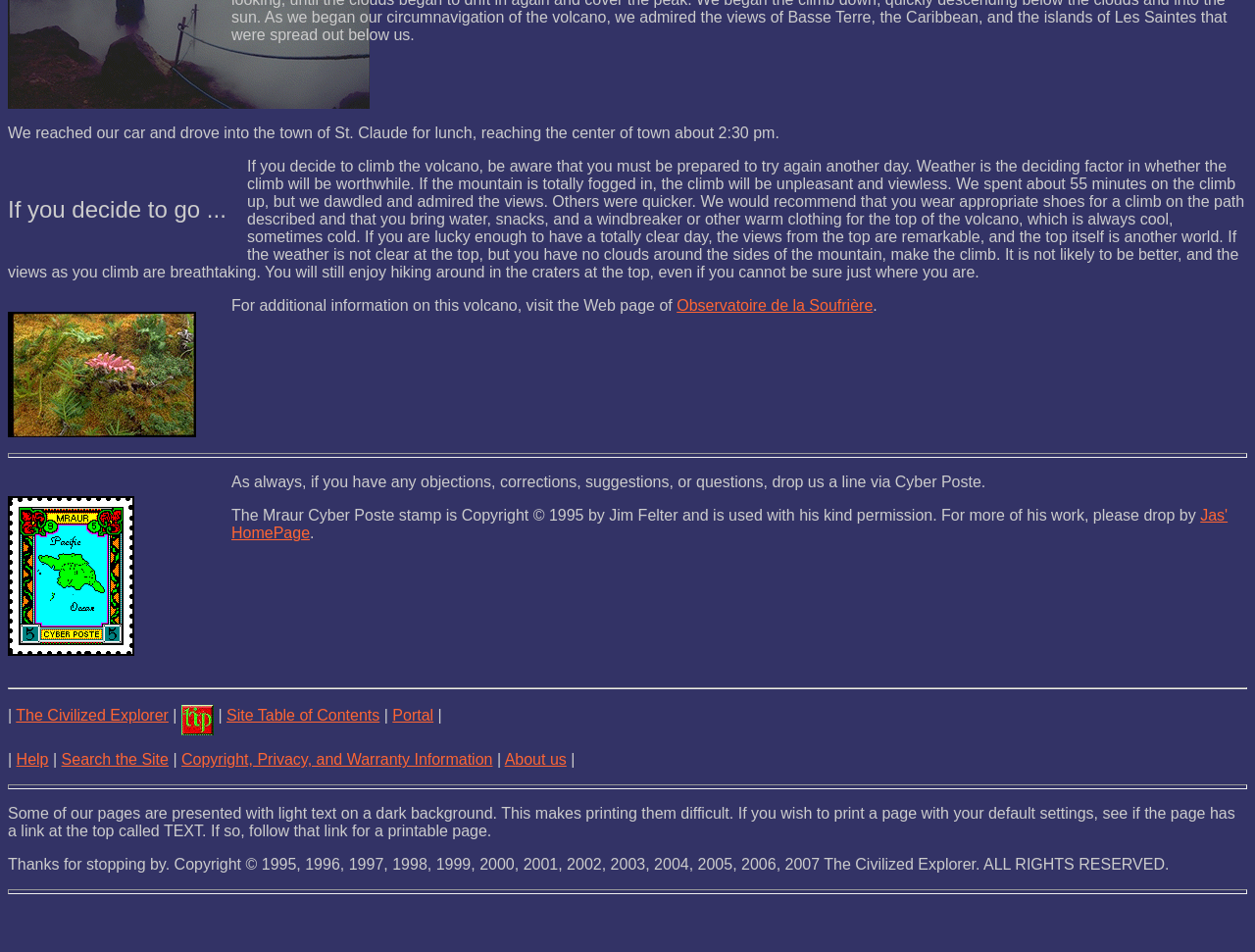What is the name of the volcano?
Please craft a detailed and exhaustive response to the question.

The name of the volcano is mentioned in the text 'Hydrophilic plants crowd the sides of La Soufrière.' which is associated with an image, and also in the link 'Observatoire de la Soufrière'.